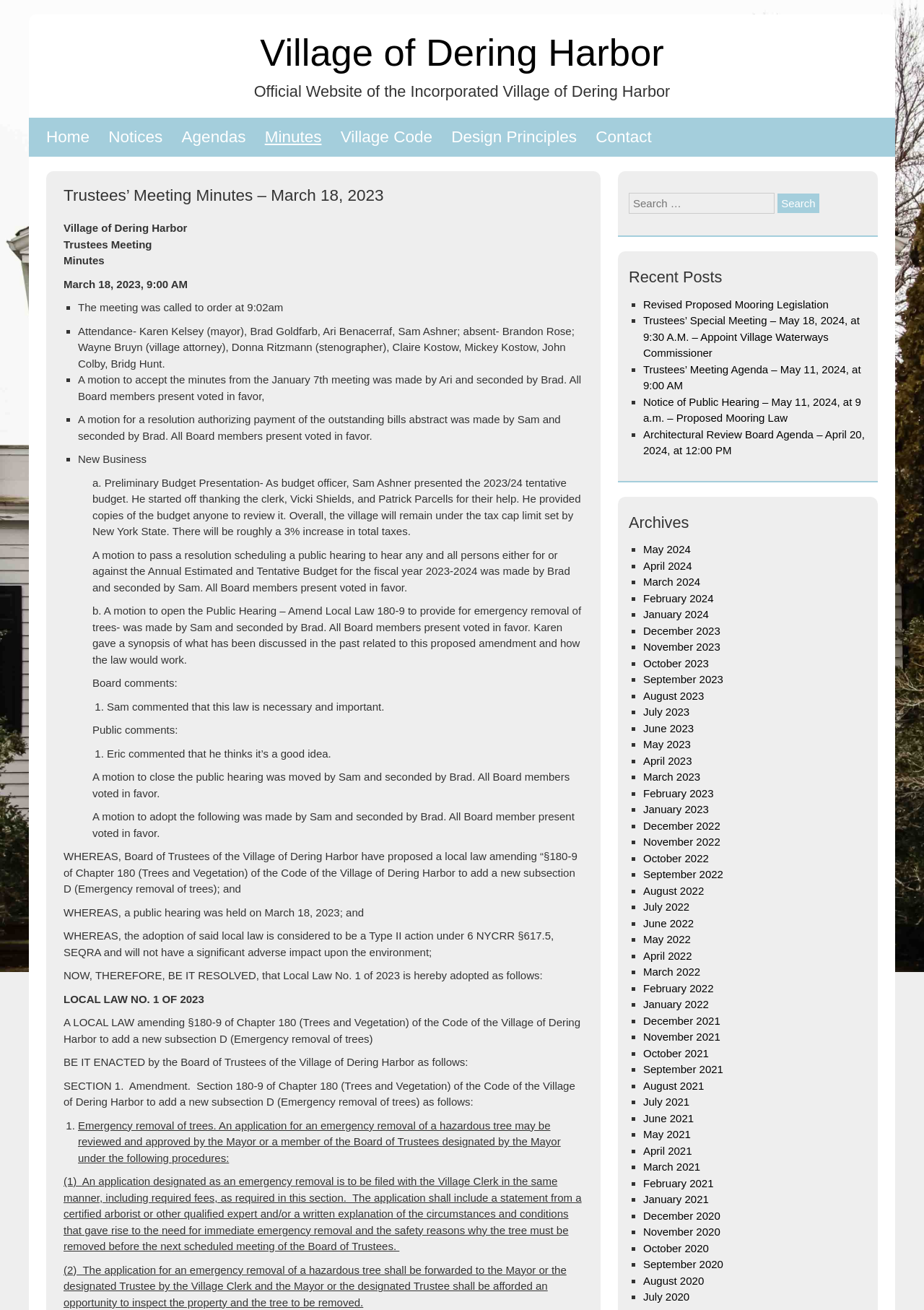What is the name of the village attorney?
Refer to the screenshot and answer in one word or phrase.

Wayne Bruyn